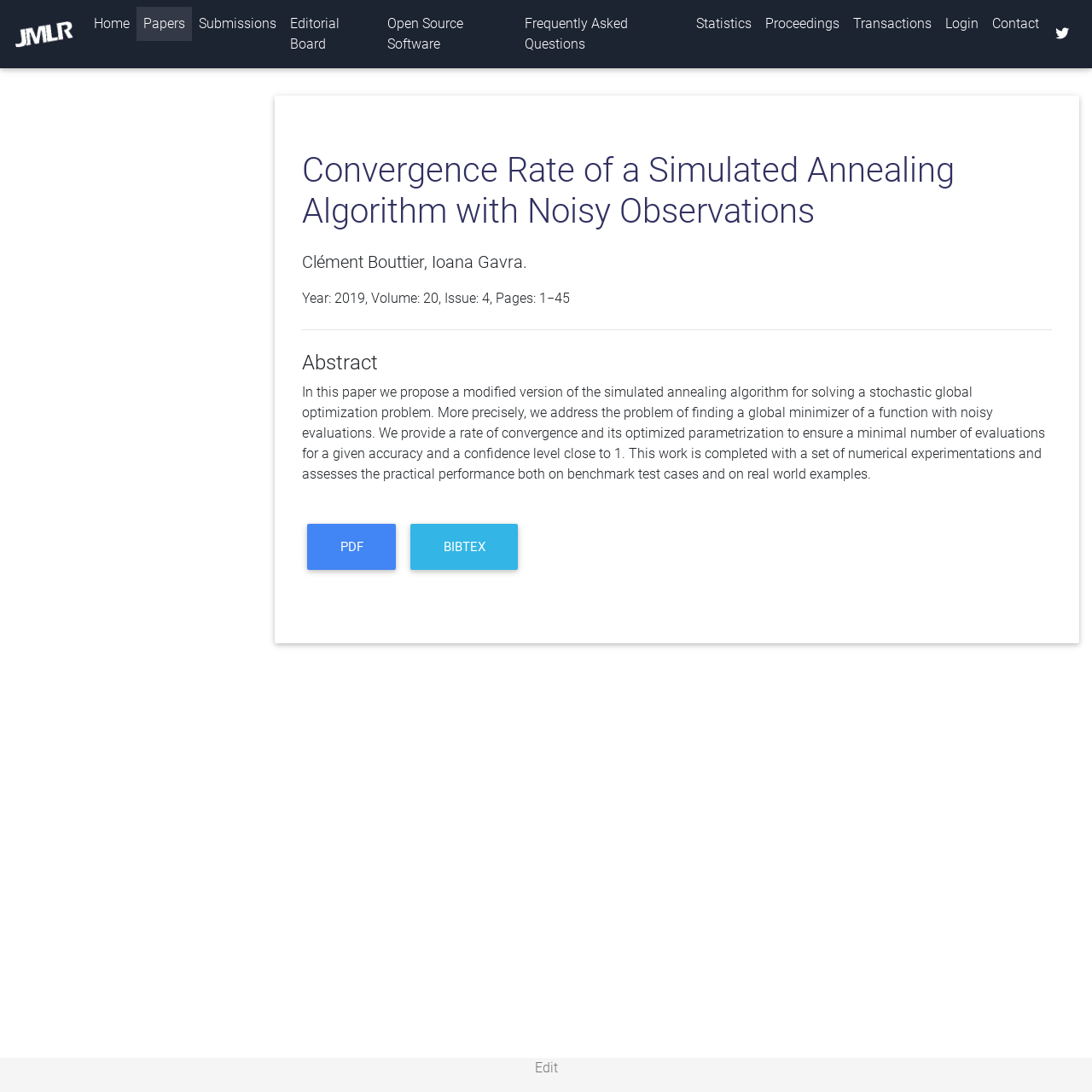Determine the bounding box coordinates for the area you should click to complete the following instruction: "download paper in PDF".

[0.282, 0.48, 0.363, 0.522]